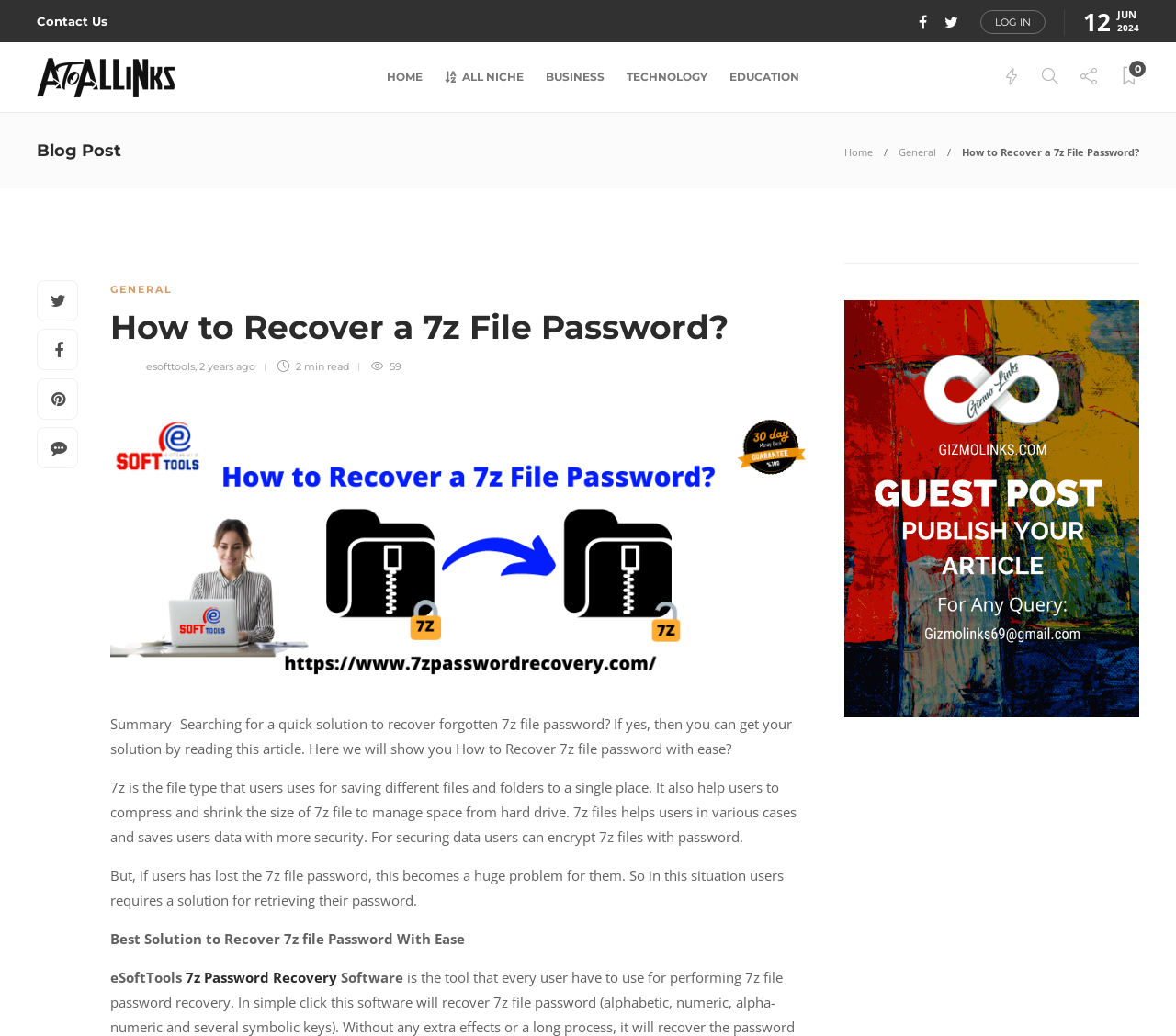Determine the bounding box coordinates of the element's region needed to click to follow the instruction: "Click on the 'Contact Us' link". Provide these coordinates as four float numbers between 0 and 1, formatted as [left, top, right, bottom].

[0.031, 0.003, 0.091, 0.038]